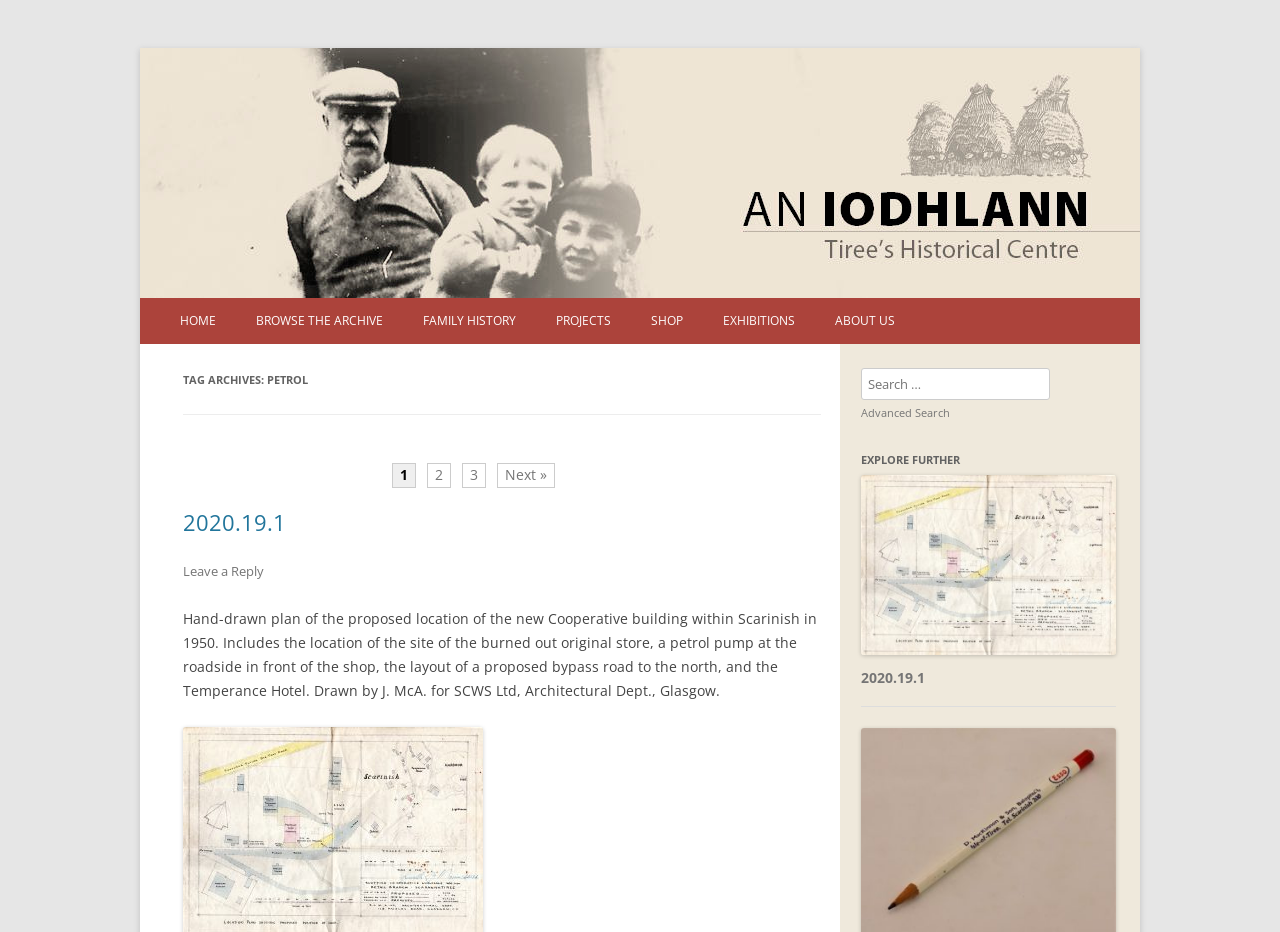Based on the element description Other genealogy resources, identify the bounding box of the UI element in the given webpage screenshot. The coordinates should be in the format (top-left x, top-left y, bottom-right x, bottom-right y) and must be between 0 and 1.

[0.33, 0.412, 0.487, 0.456]